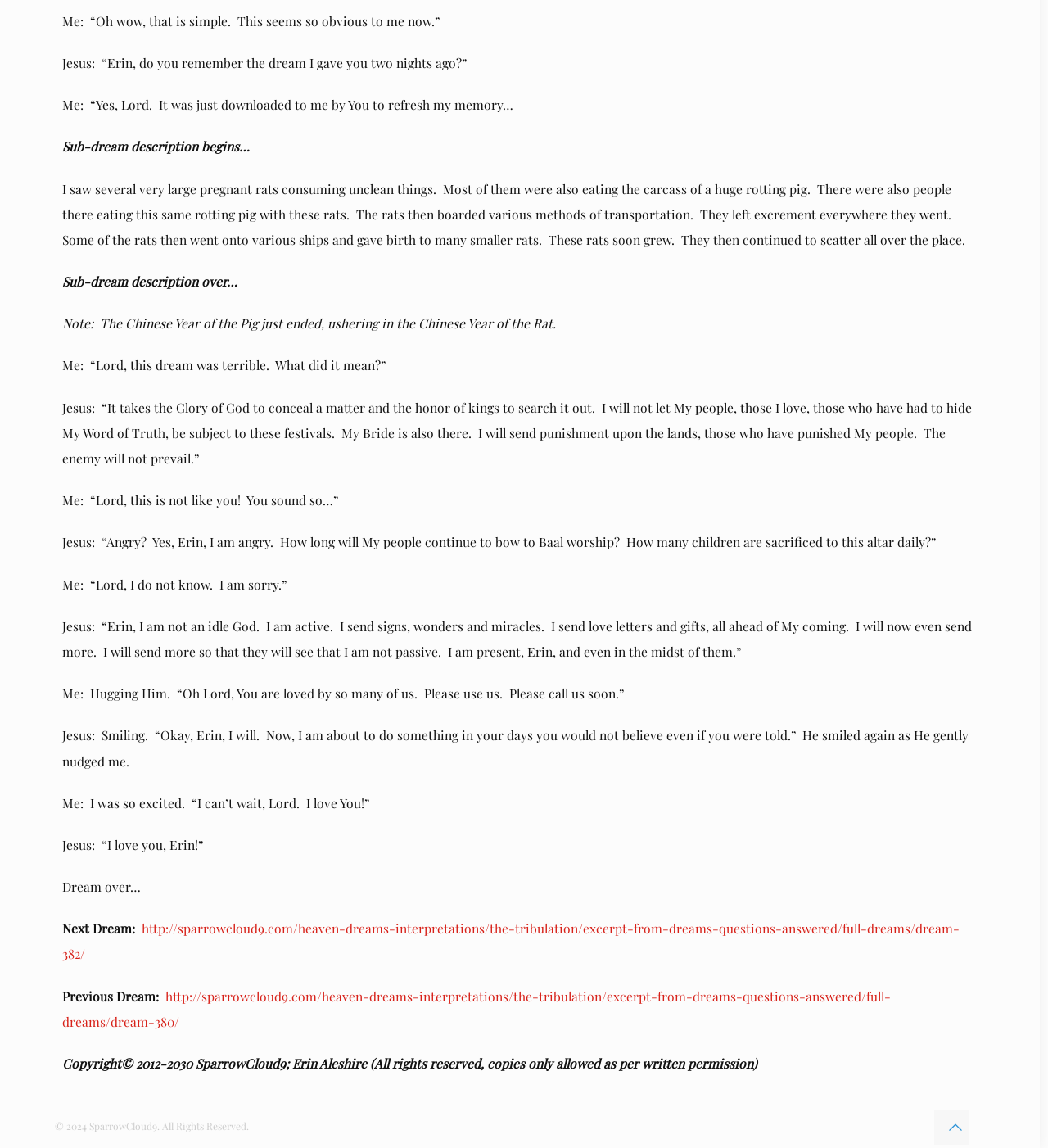Please answer the following question using a single word or phrase: 
What is the topic of the dream described?

Rats and a rotting pig